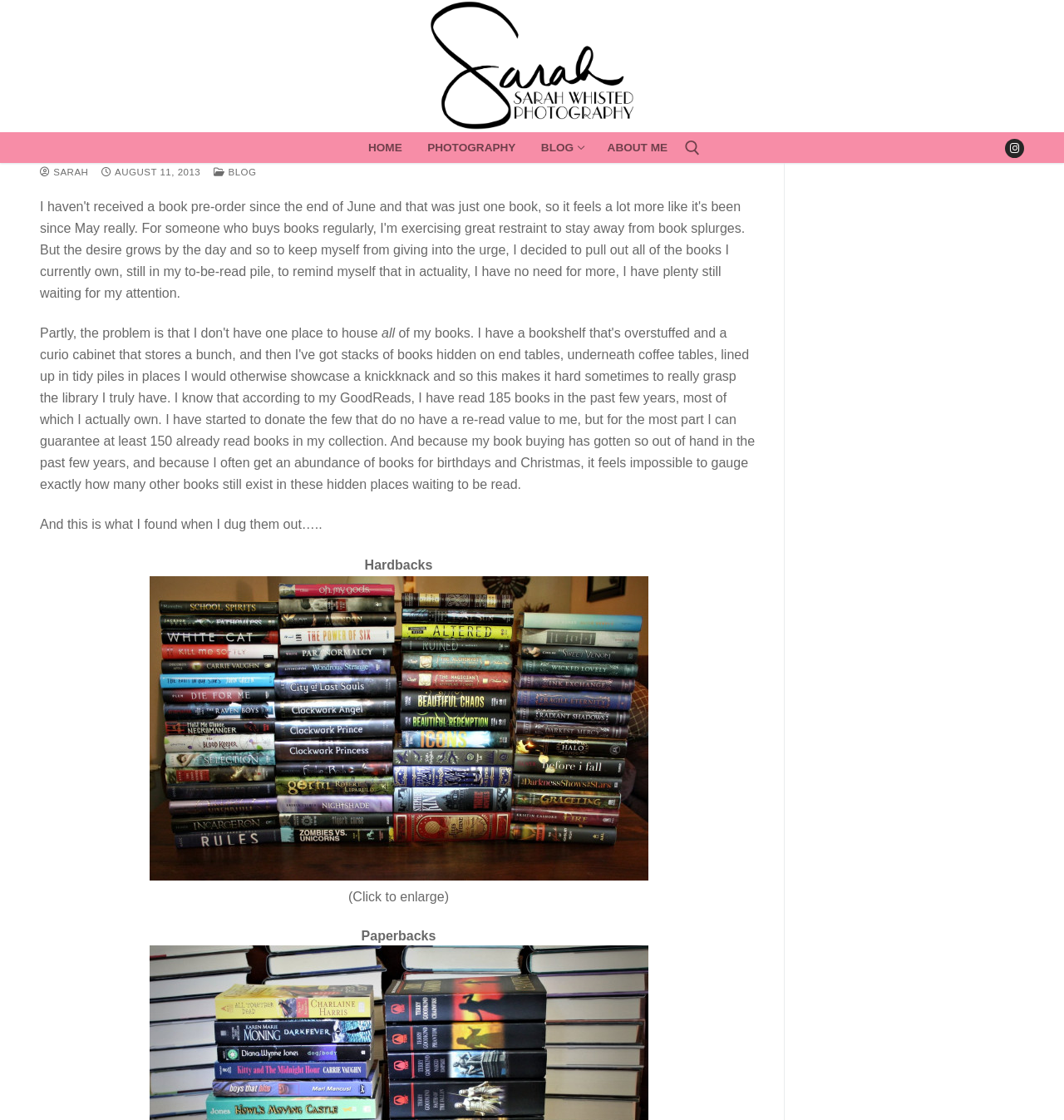Generate a detailed explanation of the webpage's features and information.

This webpage is titled "A Lesson in Shame – Sarah Whisted Photography". At the top, there is a logo of "Sarah Whisted Photography" which is both a link and an image, taking up a significant portion of the top section. Below the logo, there are five navigation links: "HOME", "PHOTOGRAPHY", "BLOG ", "ABOUT ME", and a search tool. The search tool consists of a text input field and a submit button.

On the right side of the top section, there is a link to Instagram, accompanied by a small icon. Below the navigation links, there is a blog post titled "A Lesson in Shame". The post starts with a date, "AUGUST 11, 2013", and has several paragraphs of text. The text describes the author's experience with book pre-orders, mentioning that it feels like it's been since May.

The blog post includes several images, including one of hardback books, which is labeled "TBR Hardbacks". The image can be enlarged by clicking on it. There is also a mention of paperbacks. Overall, the webpage has a simple layout with a focus on the blog post and navigation links.